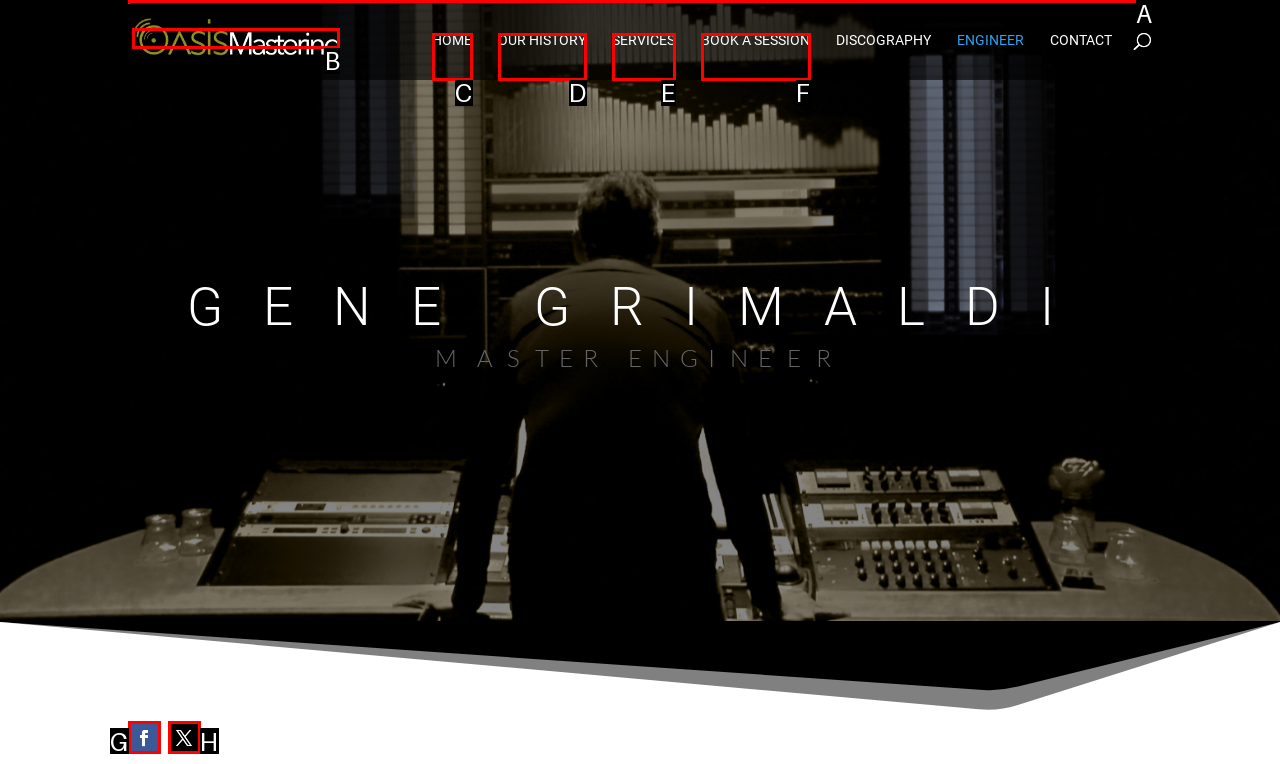Determine the letter of the UI element that you need to click to perform the task: Search for something.
Provide your answer with the appropriate option's letter.

A